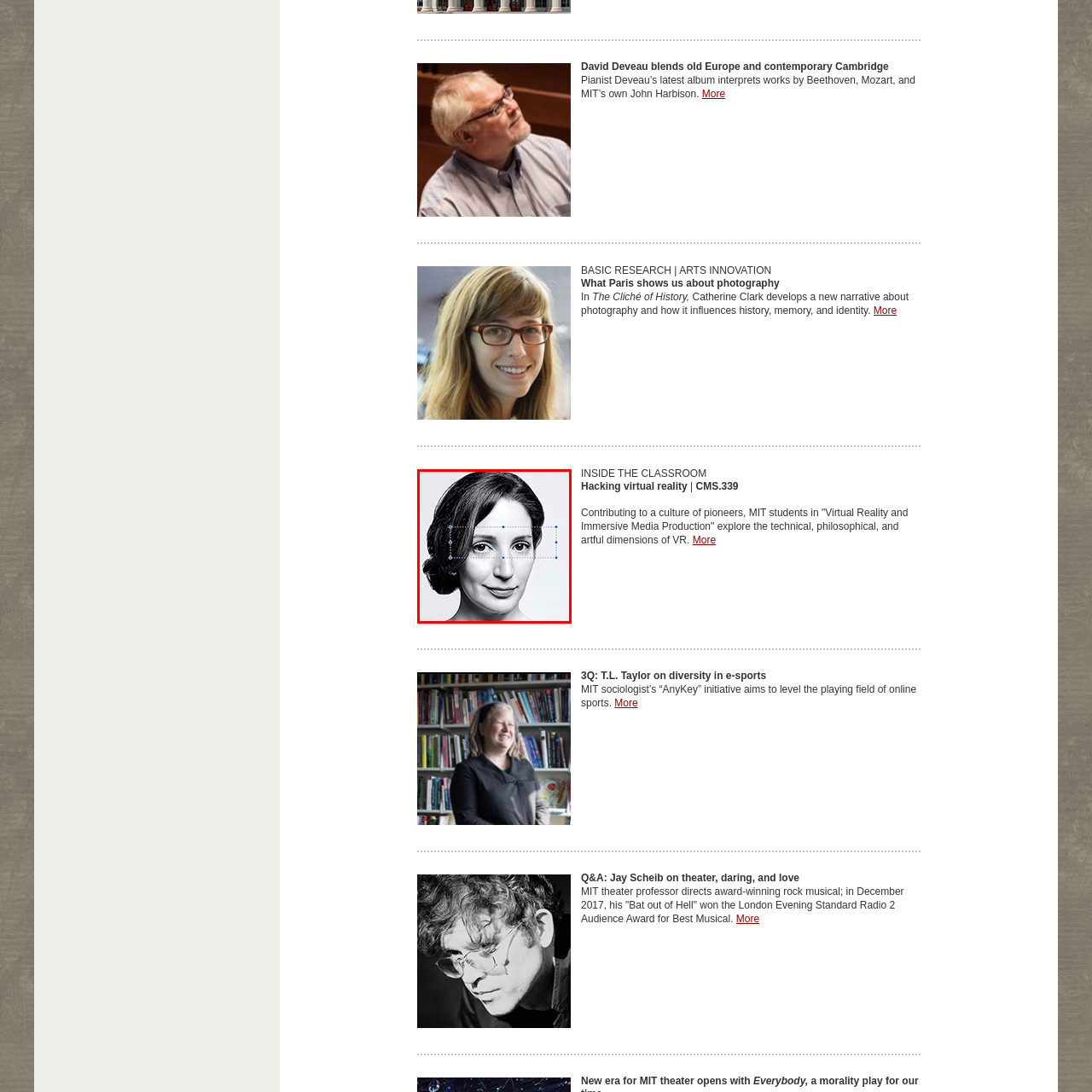What is the style of Sandra's hair in the portrait?
Observe the image inside the red bounding box and answer the question using only one word or a short phrase.

Soft waves